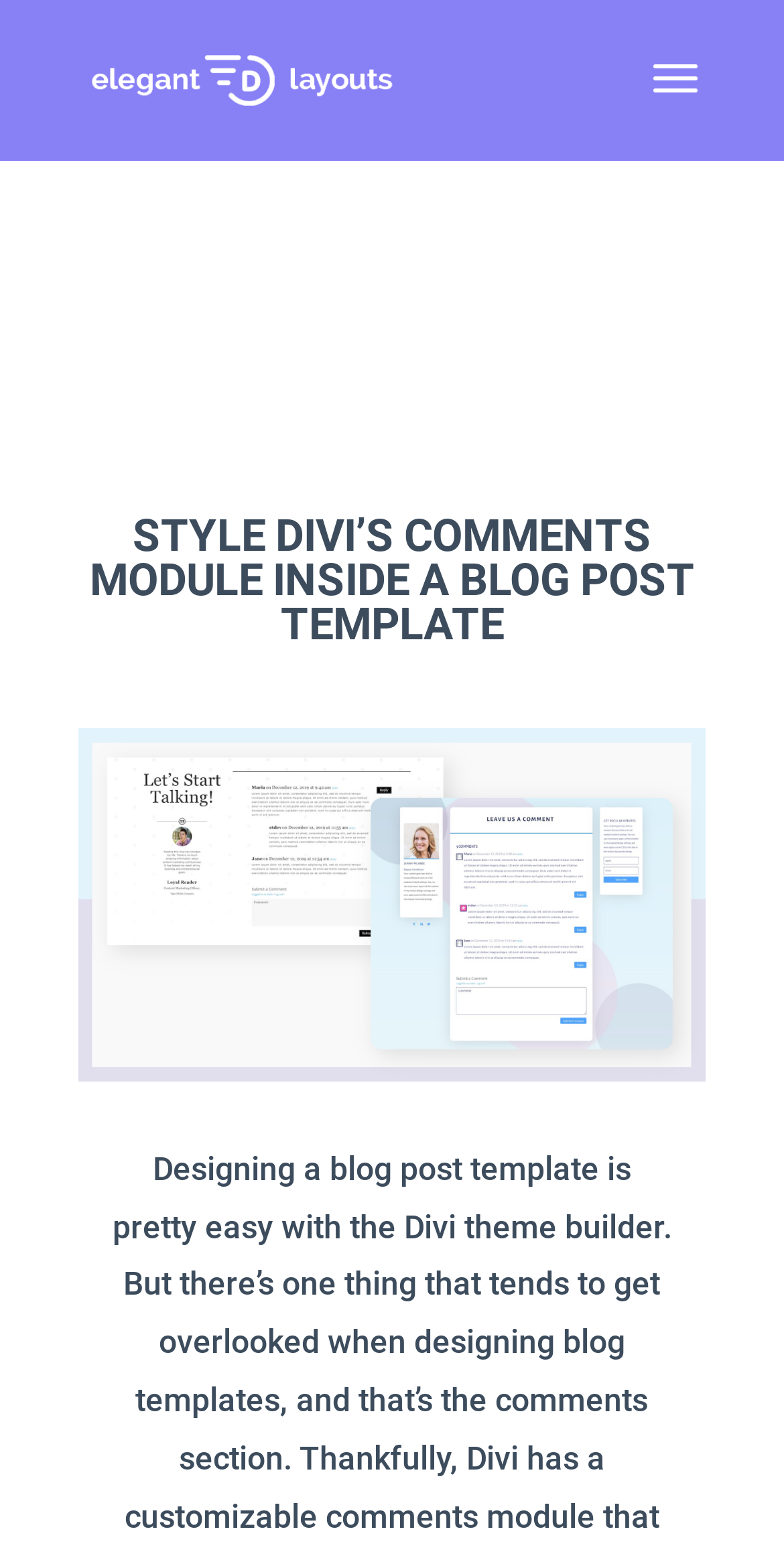Based on the element description: "aria-label="Open menu"", identify the UI element and provide its bounding box coordinates. Use four float numbers between 0 and 1, [left, top, right, bottom].

None